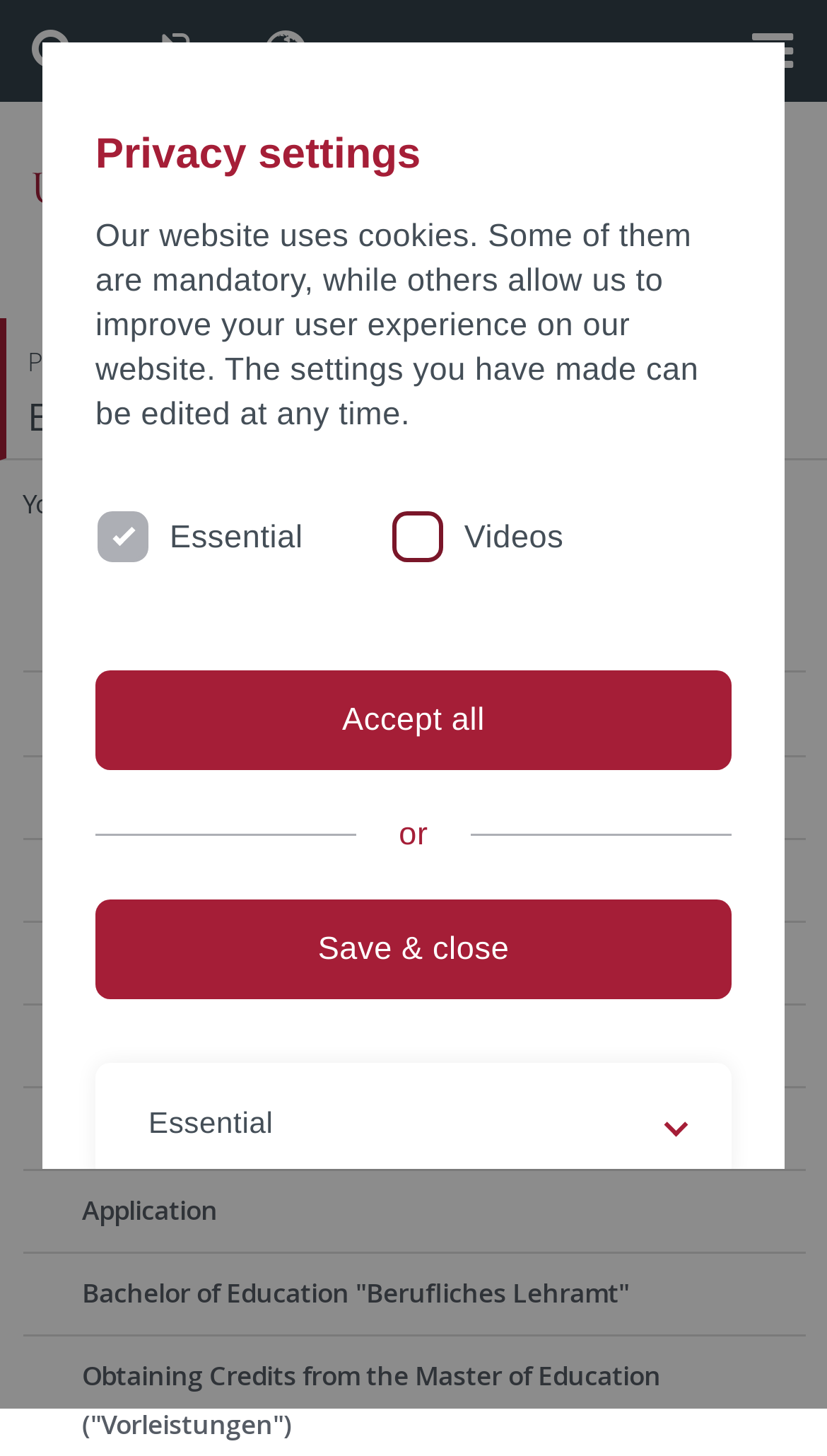Please determine the bounding box coordinates of the element's region to click for the following instruction: "Navigate to Future Students".

[0.027, 0.519, 0.973, 0.576]